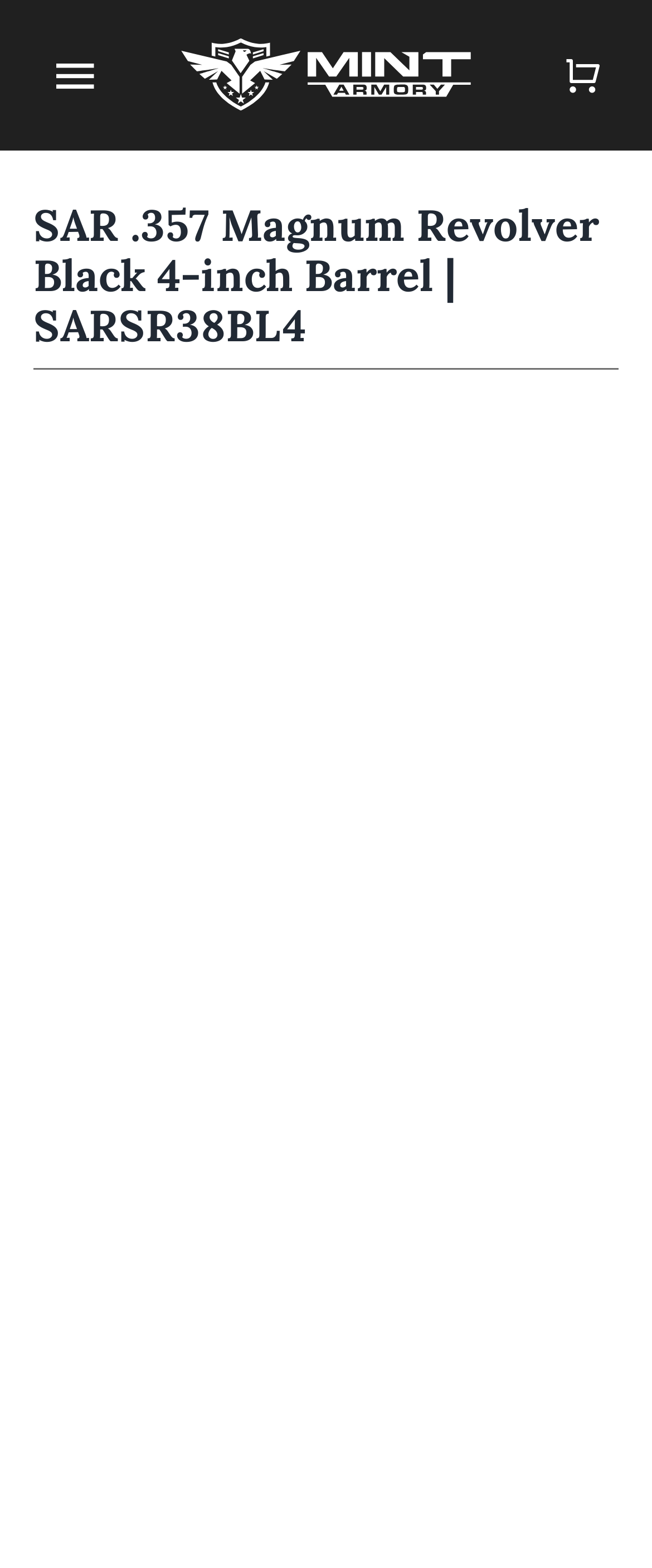Find the bounding box coordinates for the element described here: "aria-label="Mint Armory Online Gun Store"".

[0.275, 0.02, 0.725, 0.046]